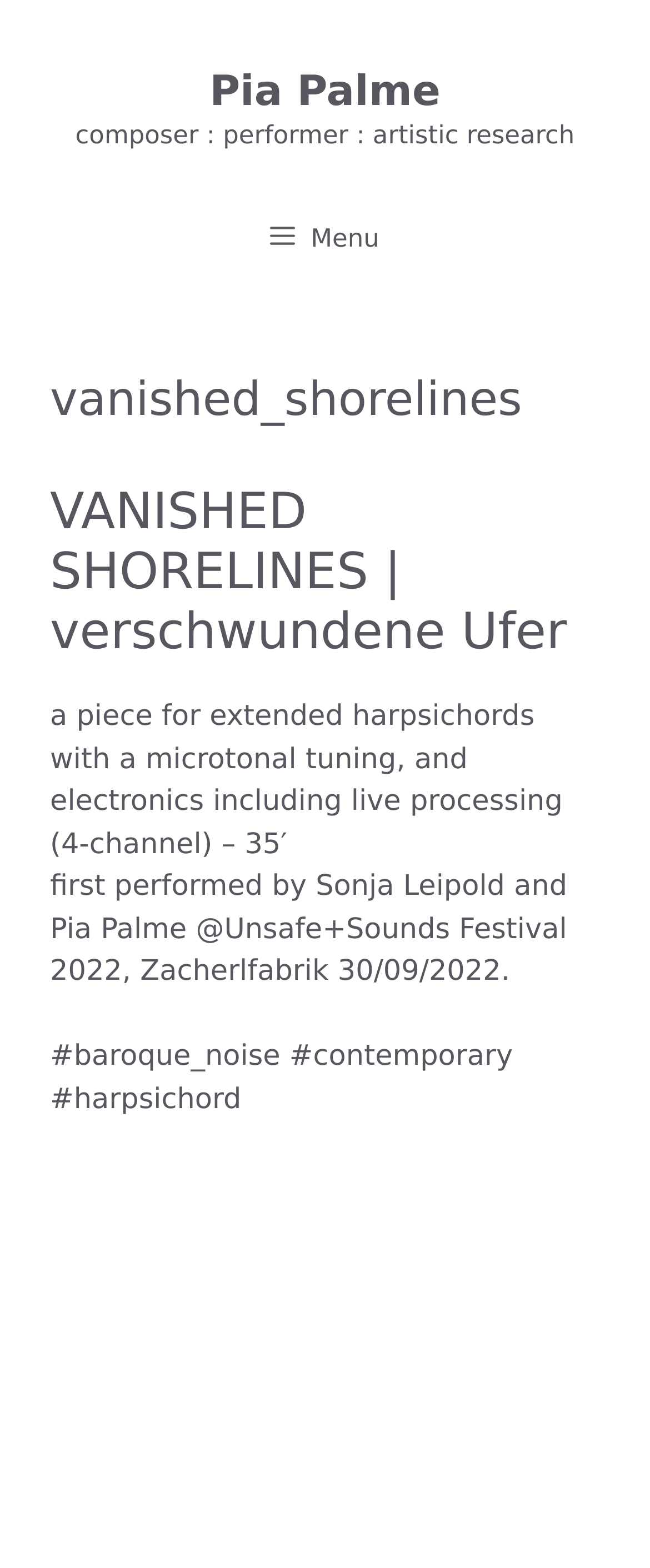Given the element description Menu, specify the bounding box coordinates of the corresponding UI element in the format (top-left x, top-left y, bottom-right x, bottom-right y). All values must be between 0 and 1.

[0.051, 0.12, 0.949, 0.183]